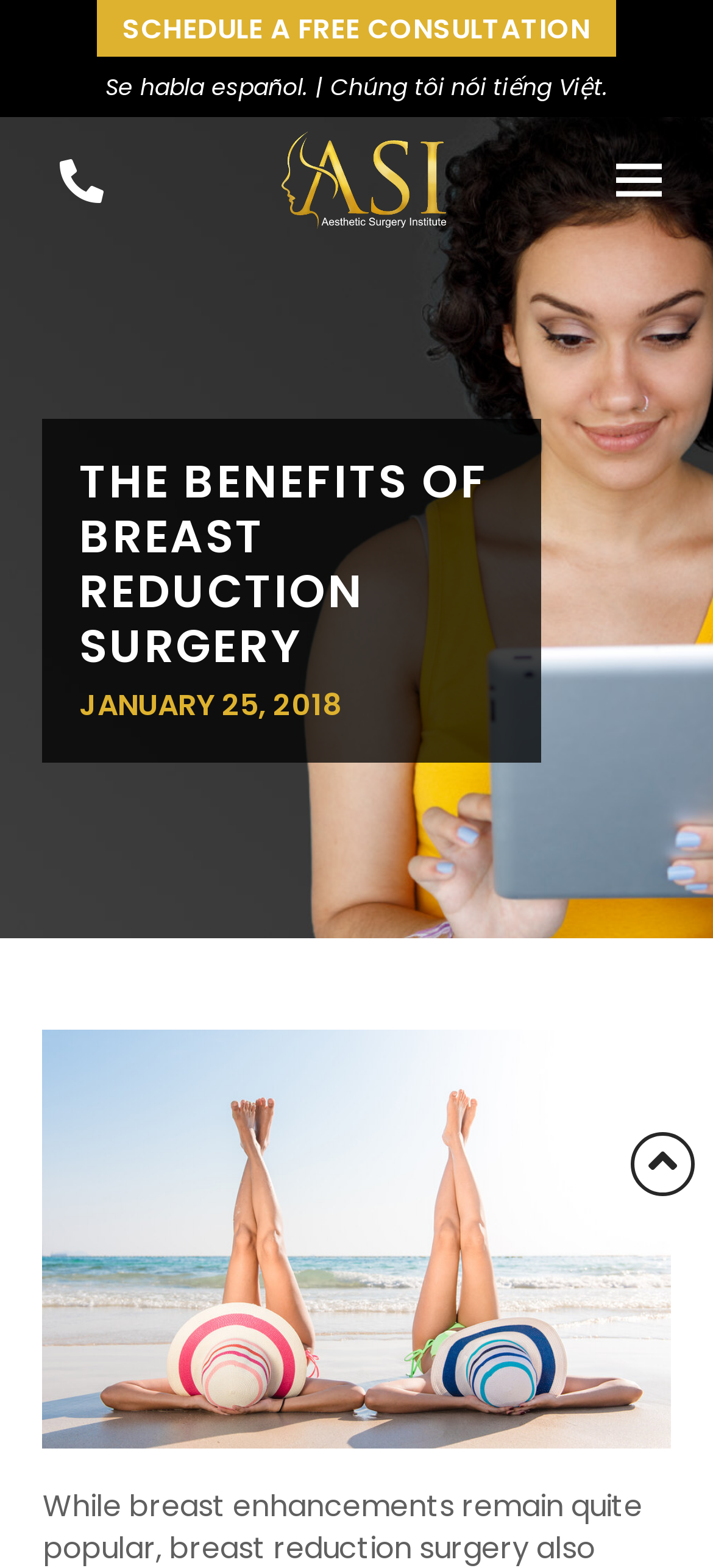Please answer the following query using a single word or phrase: 
What is the function of the toggle button?

To toggle off-canvas content